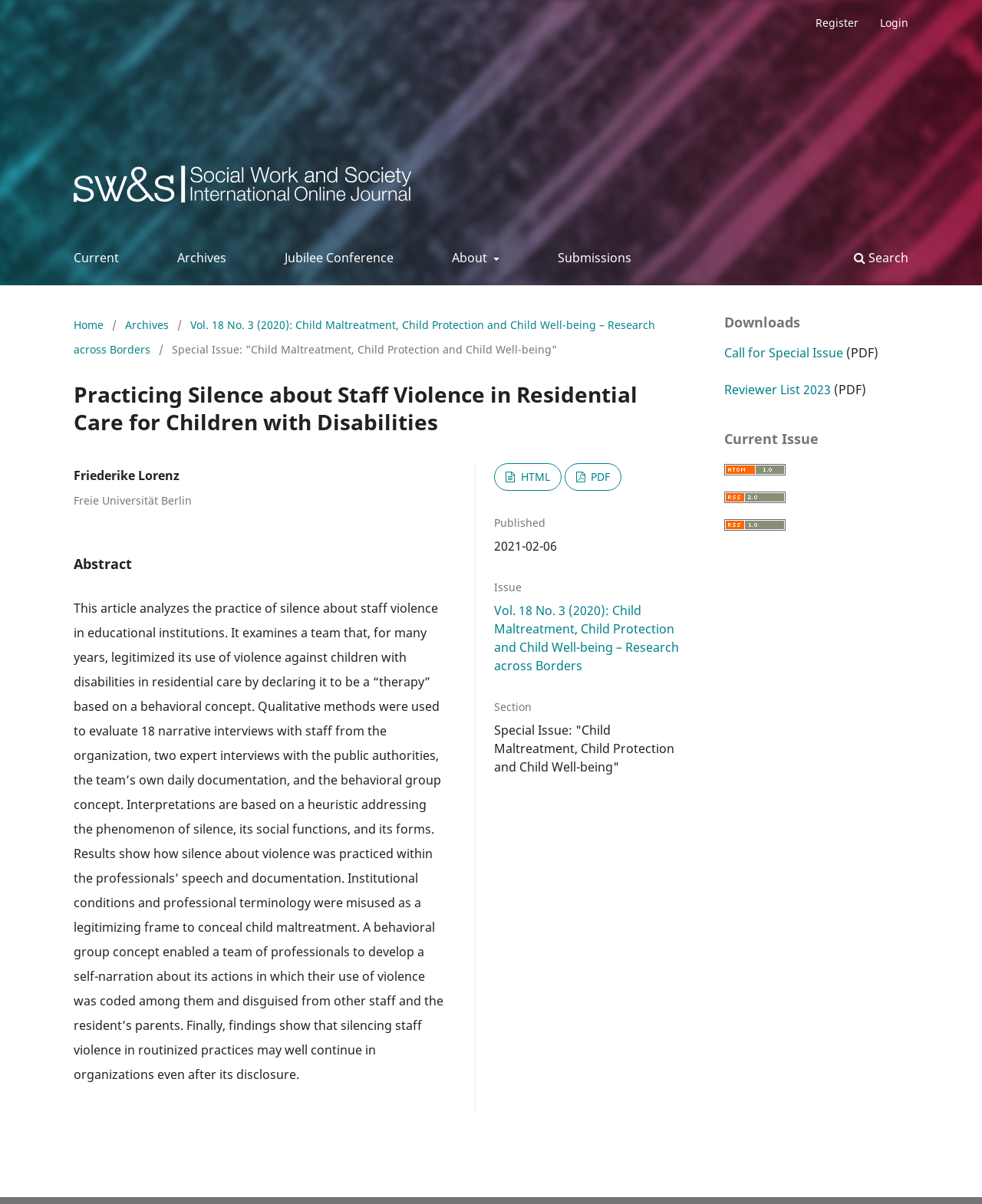Pinpoint the bounding box coordinates of the element to be clicked to execute the instruction: "login".

[0.887, 0.008, 0.934, 0.031]